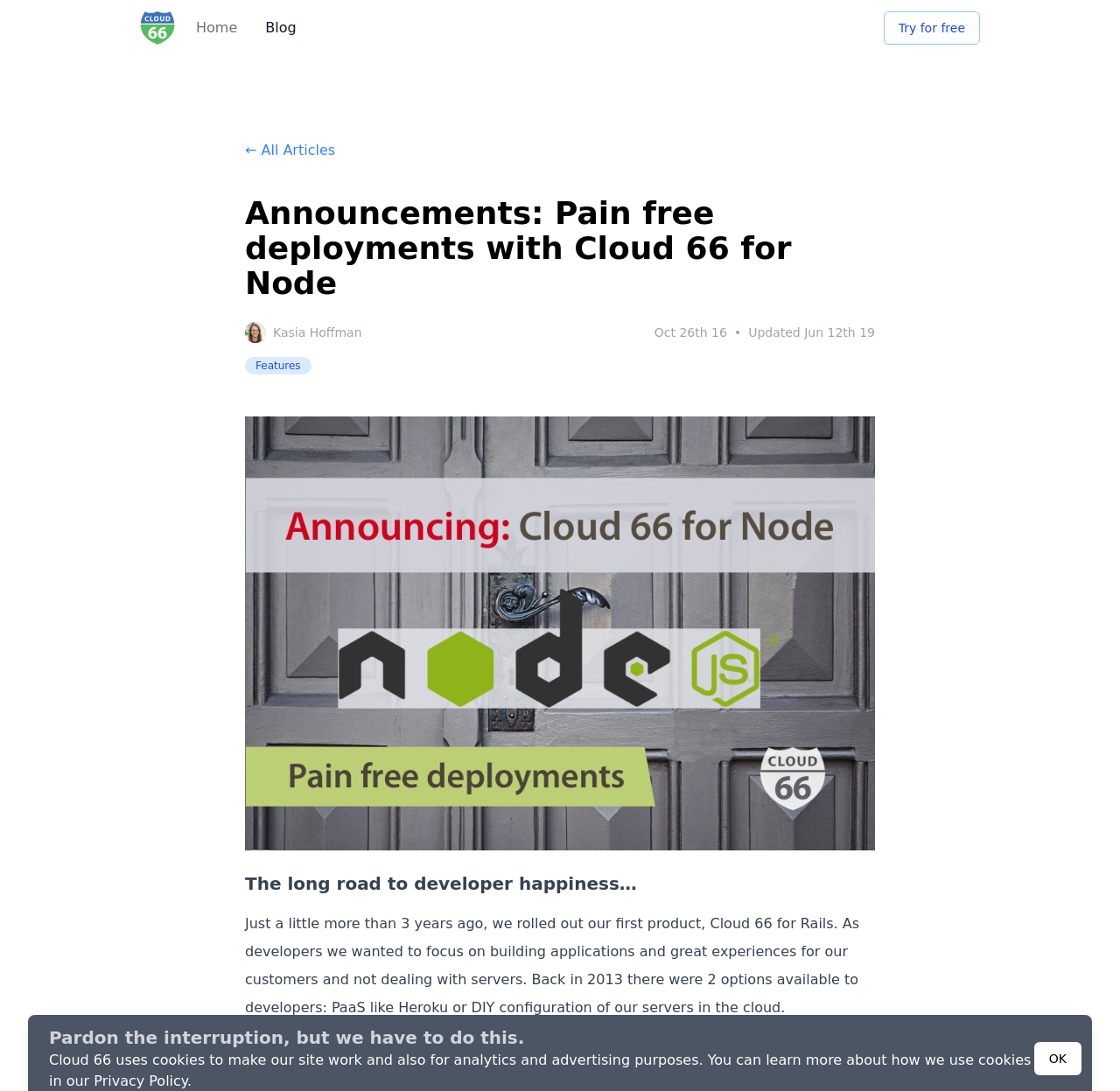Write a detailed summary of the webpage, including text, images, and layout.

The webpage appears to be a blog article or announcement page from Cloud 66, a cloud deployment platform. At the top left, there is a Cloud 66 logo, followed by navigation links to "Home" and "Blog". On the top right, there is a prominent call-to-action button "Try for free". 

Below the navigation links, there is a heading that reads "Announcements: Pain free deployments with Cloud 66 for Node". This heading is accompanied by a link to "← All Articles" and an image of the author, Kasia Hoffman. The article's metadata, including the date "Oct 26th 16" and an update date "Jun 12th 19", is displayed nearby.

The main content of the article is divided into sections. The first section has a heading "Features" and contains an image related to the article. The article's body text begins with a heading "The long road to developer happiness…" and discusses the history and development of Cloud 66's products.

At the bottom of the page, there is a notification section that interrupts the content flow. It informs users about the use of cookies on the site and provides a link to the Privacy Policy. A button "OK" is provided to acknowledge this notification.